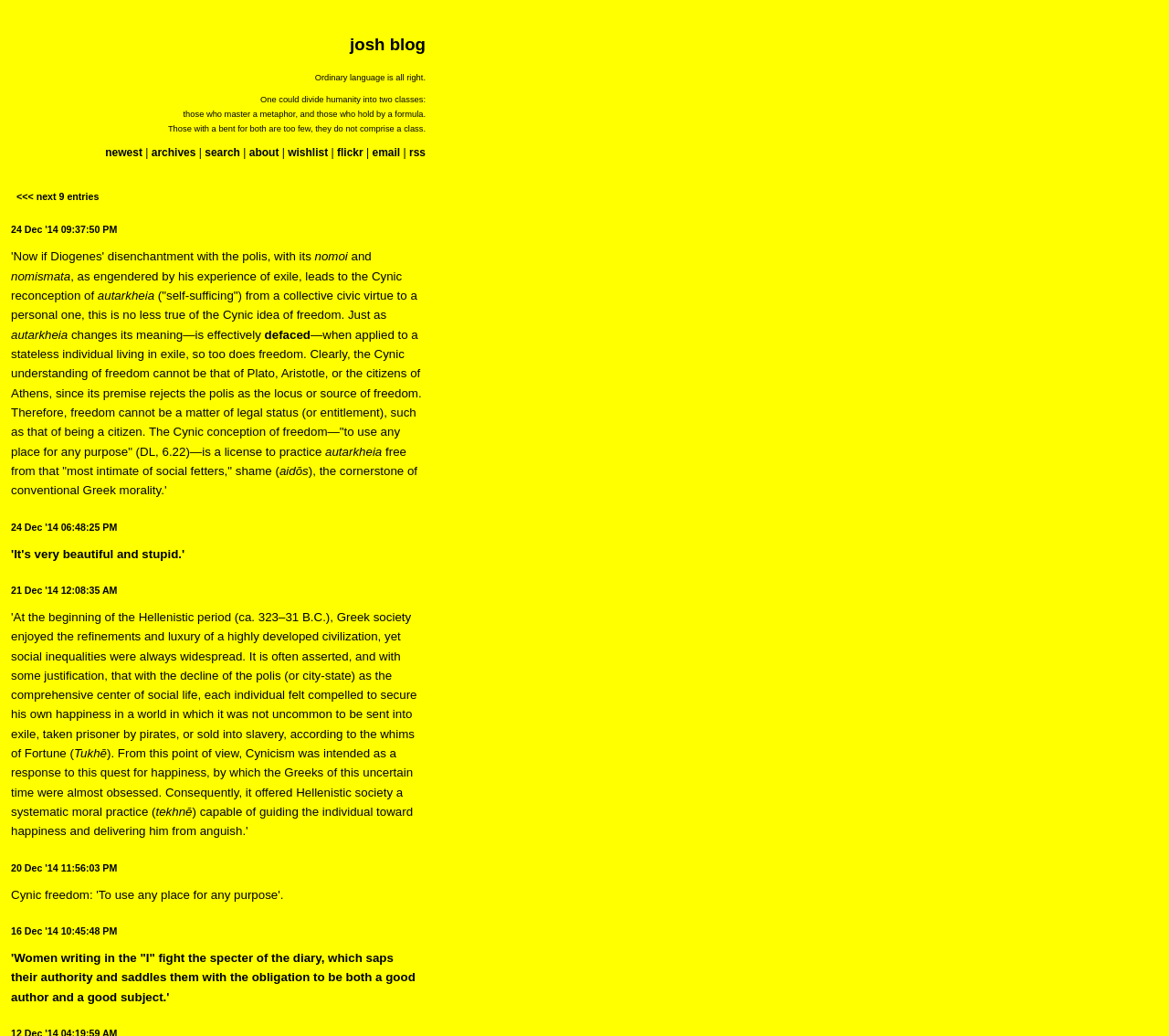Answer the following inquiry with a single word or phrase:
What is the first sentence of the article?

Ordinary language is all right.